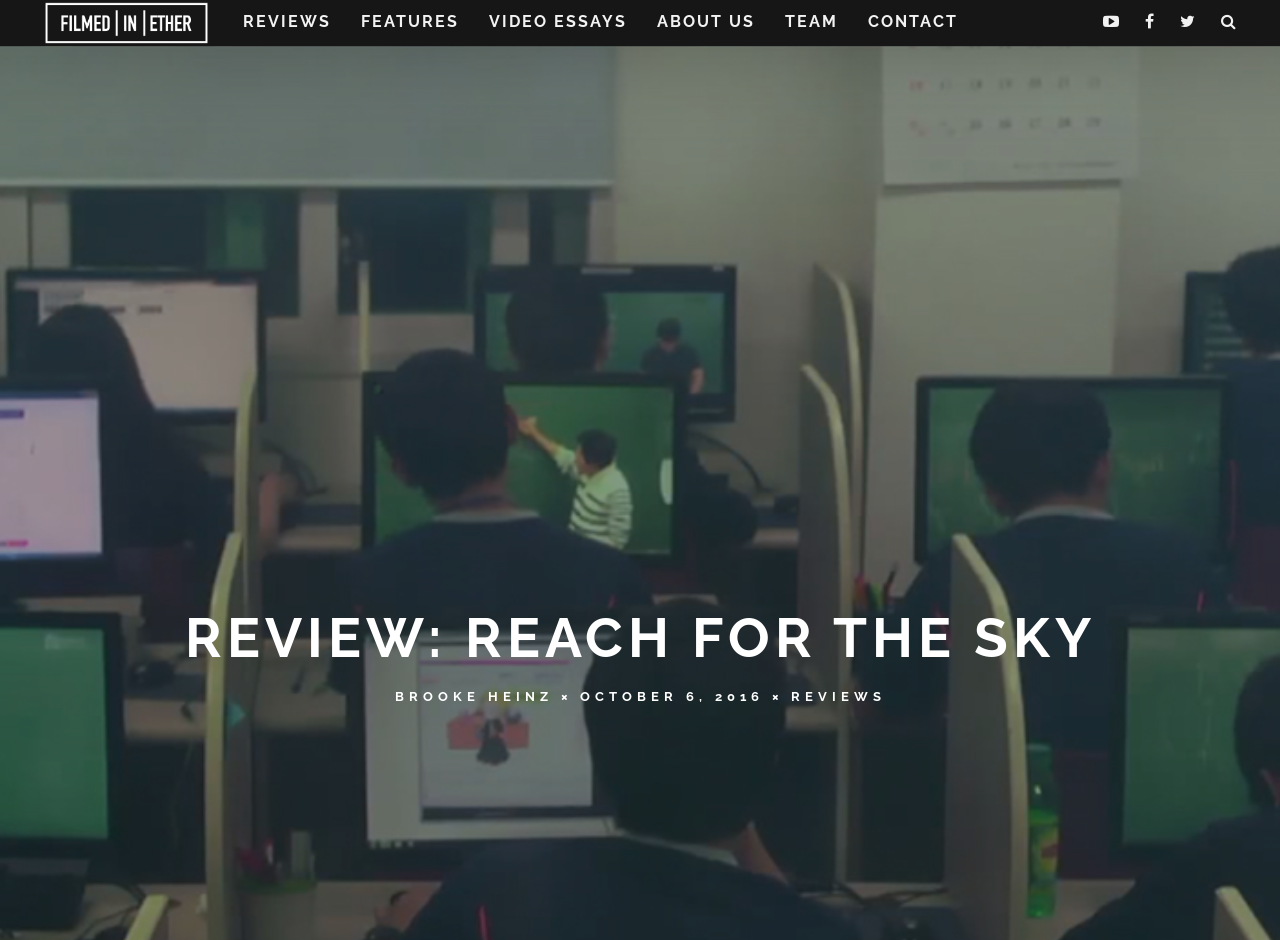What is the logo of this website?
Respond with a short answer, either a single word or a phrase, based on the image.

site logo